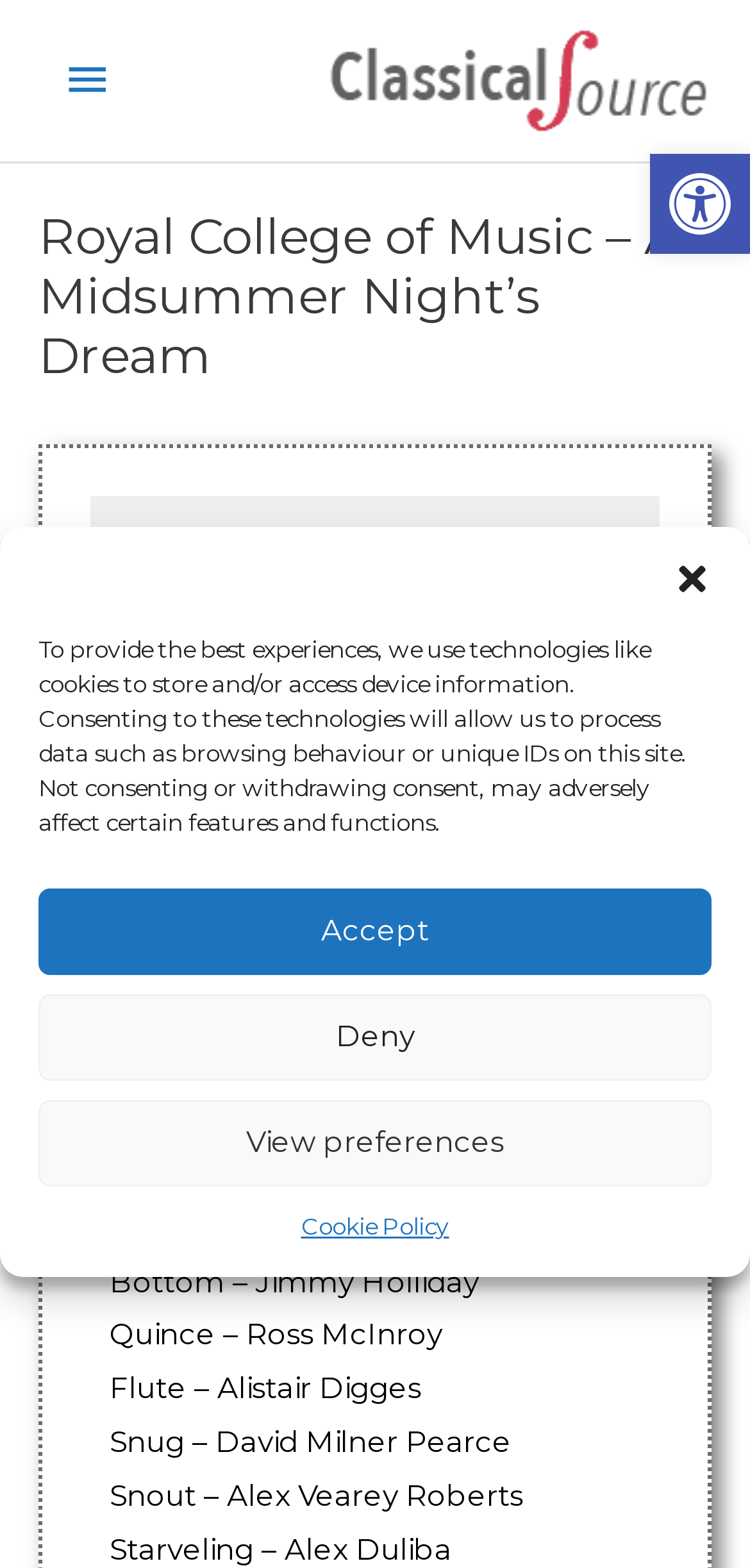Please find the bounding box coordinates of the element's region to be clicked to carry out this instruction: "Close dialogue".

[0.897, 0.354, 0.949, 0.379]